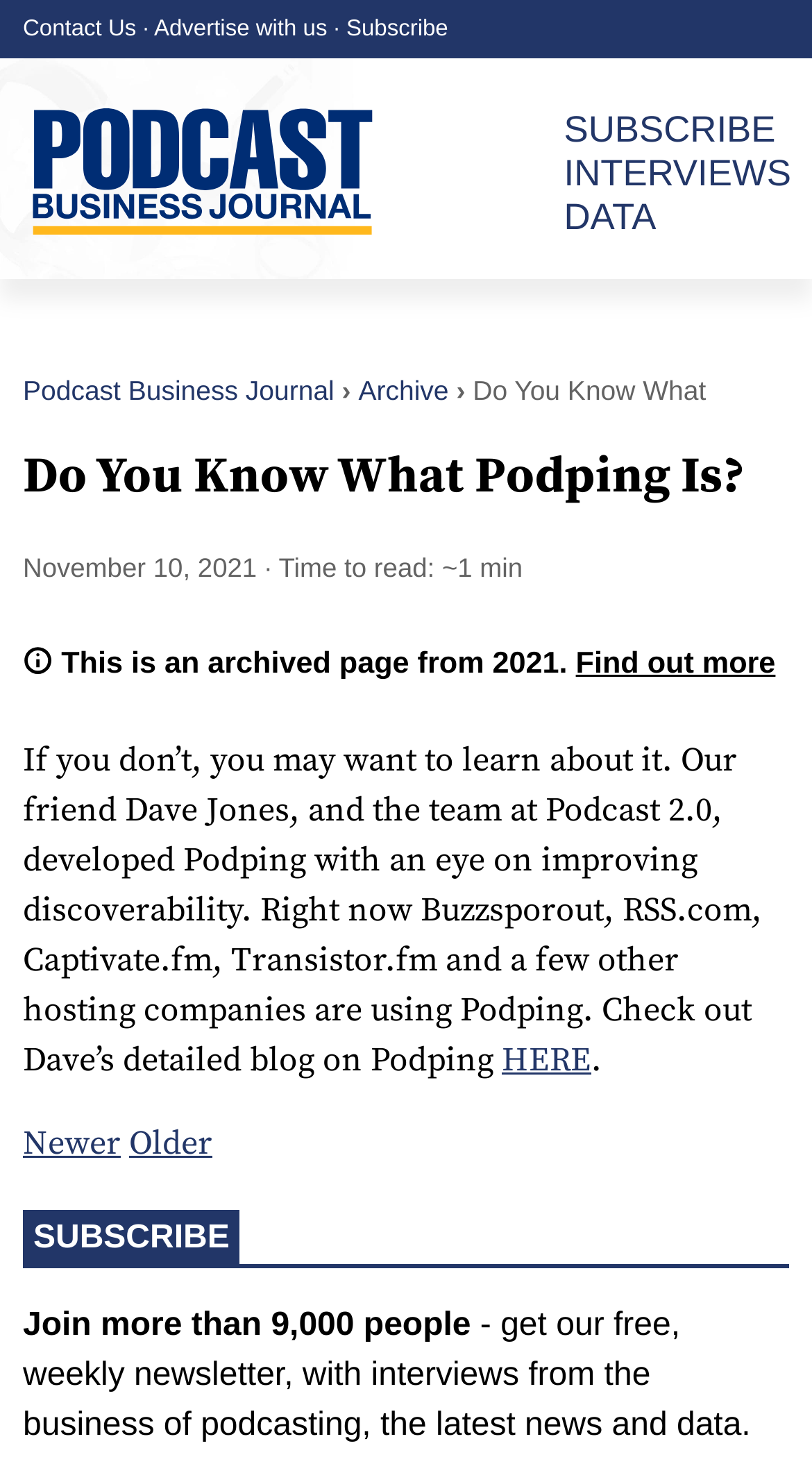Please identify the coordinates of the bounding box for the clickable region that will accomplish this instruction: "Subscribe to the newsletter".

[0.426, 0.011, 0.552, 0.028]